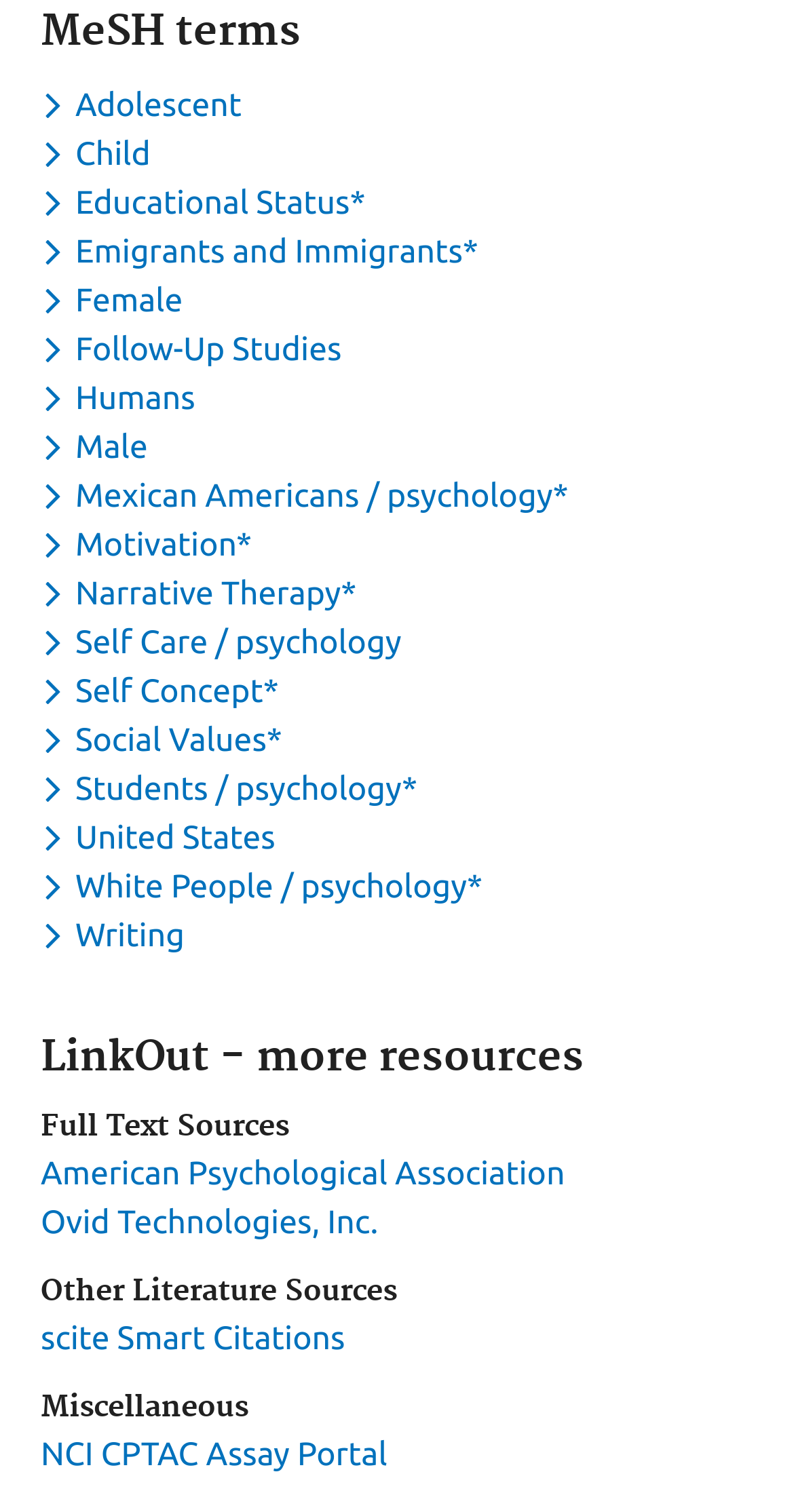Give a succinct answer to this question in a single word or phrase: 
What is the first MeSH term?

Adolescent